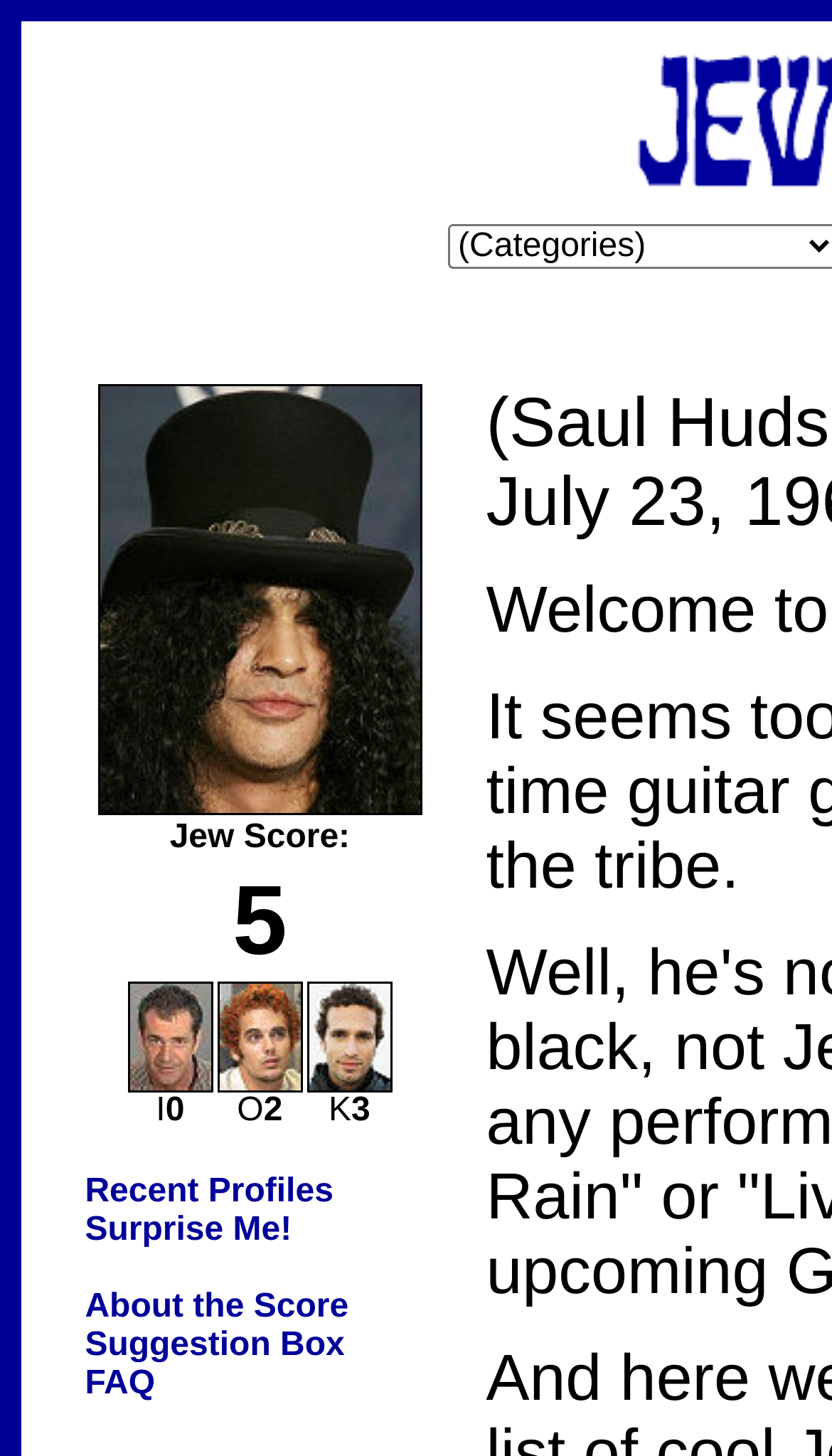Please provide the bounding box coordinates for the UI element as described: "Surprise Me!". The coordinates must be four floats between 0 and 1, represented as [left, top, right, bottom].

[0.102, 0.832, 0.351, 0.857]